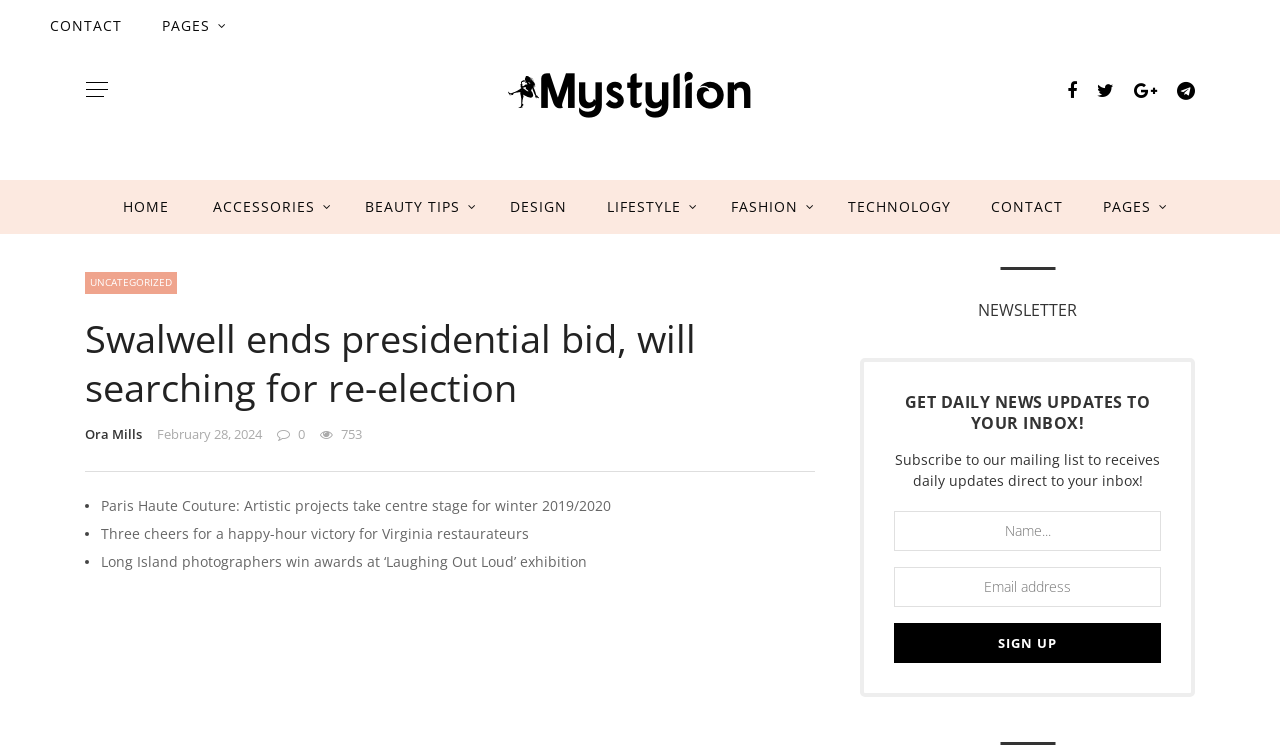Locate the bounding box coordinates of the clickable region to complete the following instruction: "Read the article about Swalwell ending his presidential bid."

[0.066, 0.419, 0.637, 0.55]